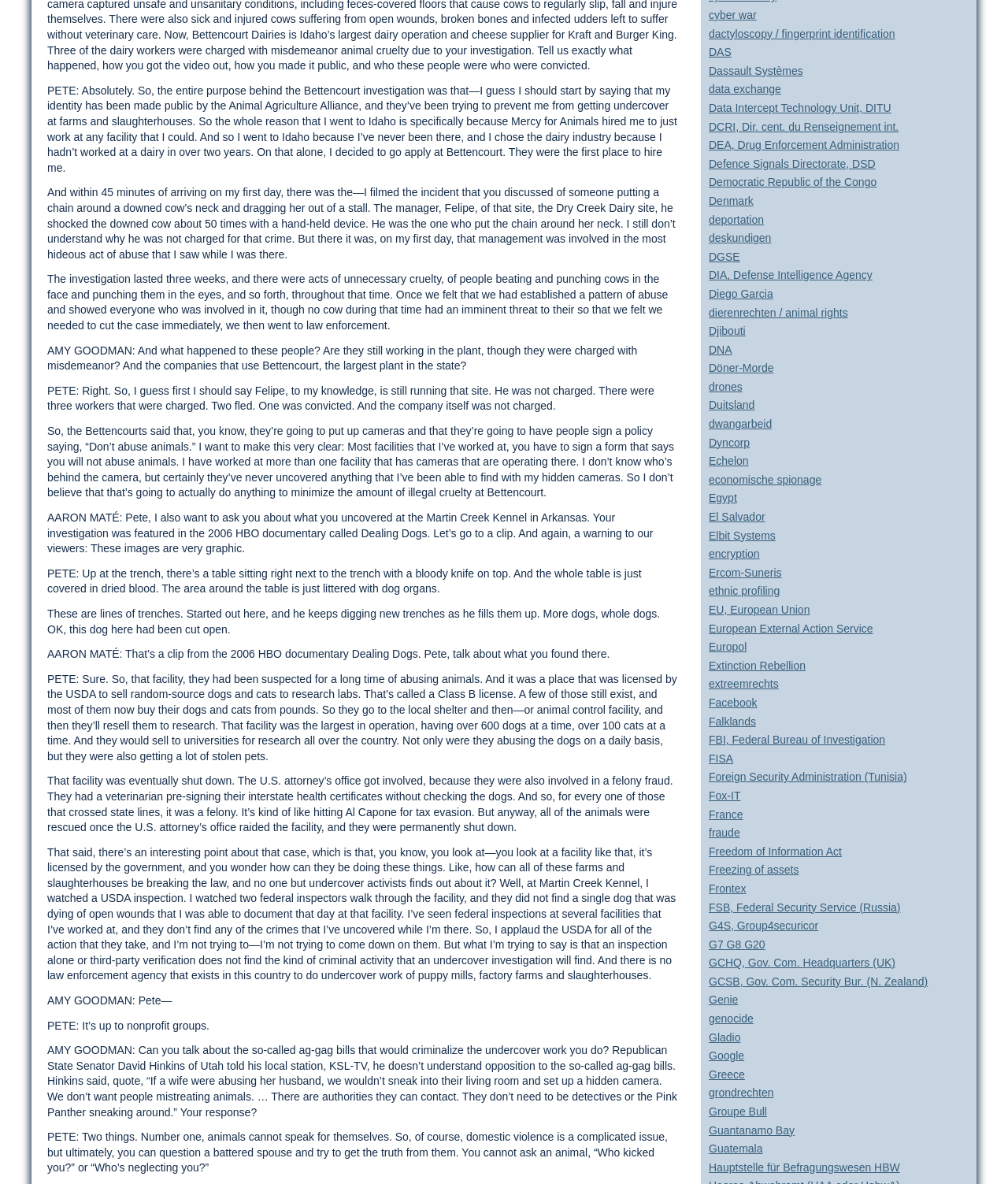Please determine the bounding box coordinates of the element's region to click for the following instruction: "Click on the link 'cyber war'".

[0.703, 0.007, 0.751, 0.018]